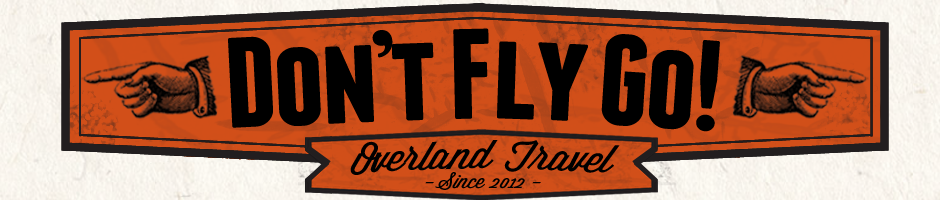Break down the image into a detailed narrative.

The image features a striking banner for the travel blog "Don't Fly Go!" This vibrant design prominently displays the blog's title in bold, dark lettering against a bright orange background. On either side of the title, vintage-style illustrations of pointing hands emphasize the message, inviting viewers to explore travel experiences beyond conventional flying. Beneath the main title, the tagline "Overland Travel - Since 2012" reinforces the blog's focus on alternative travel methods. This eye-catching visual serves as a welcoming introduction to the blog's content, which centers around unique destinations and experiences.